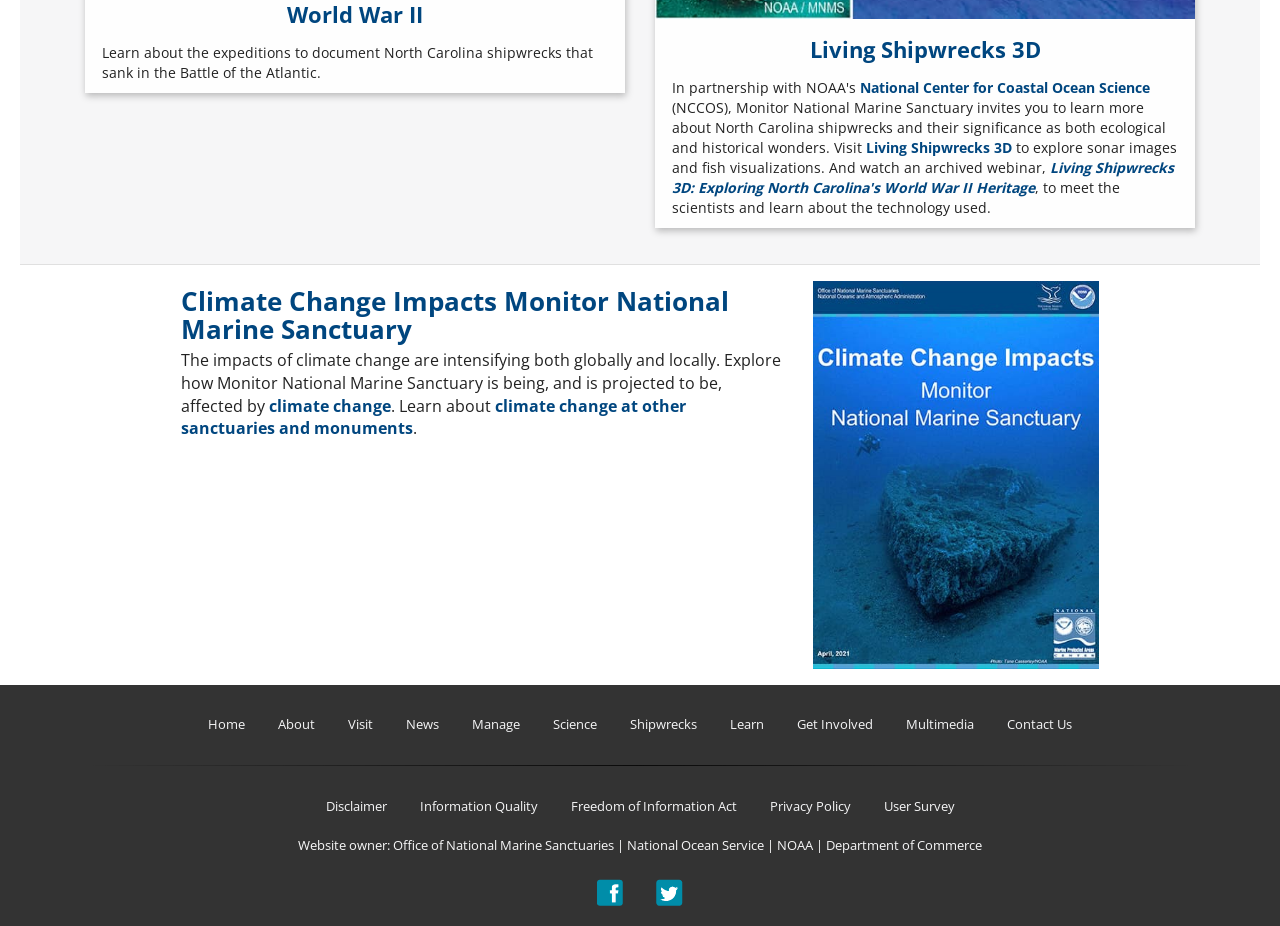What is the impact of climate change on Monitor National Marine Sanctuary?
Provide a fully detailed and comprehensive answer to the question.

The question asks for the impact of climate change on Monitor National Marine Sanctuary, which can be found in the StaticText 'The impacts of climate change are intensifying both globally and locally. Explore how Monitor National Marine Sanctuary is being, and is projected to be, affected by'.